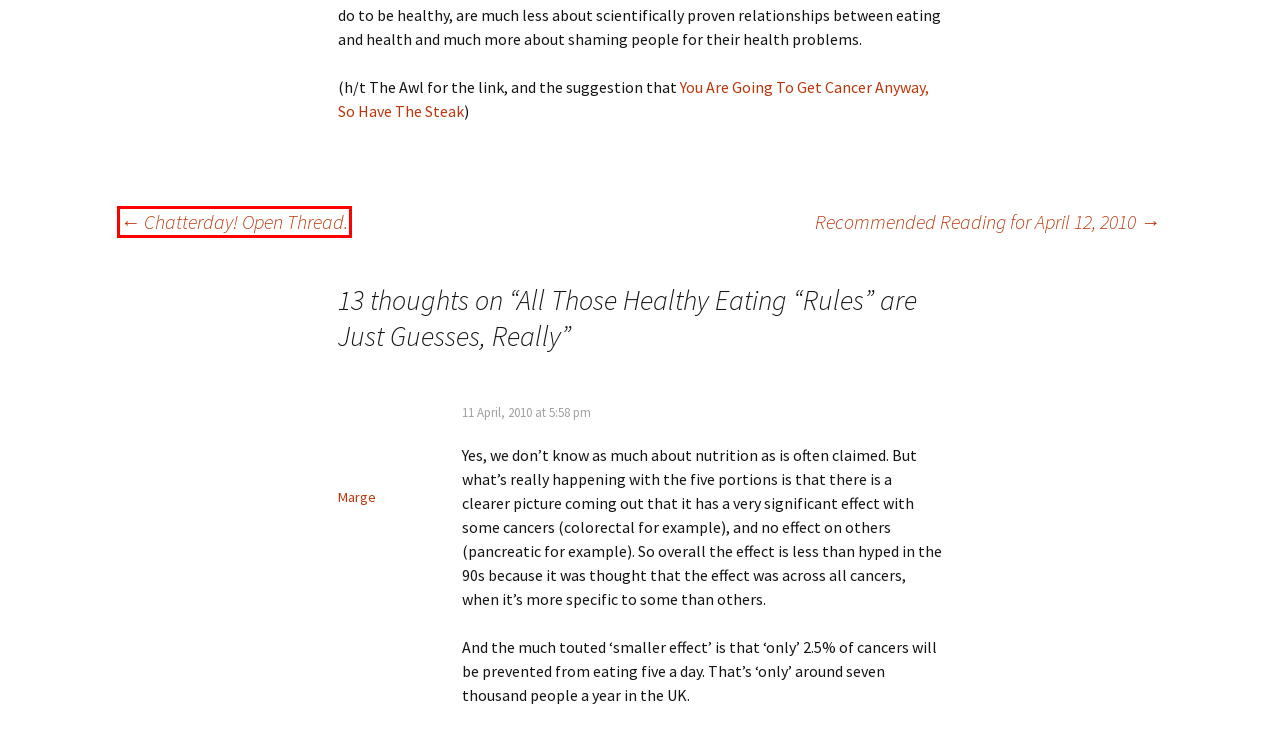You have a screenshot showing a webpage with a red bounding box around a UI element. Choose the webpage description that best matches the new page after clicking the highlighted element. Here are the options:
A. Domain Suspension
B. Recommended Reading for April 12, 2010 | FWD/Forward
C. vegetables | FWD/Forward
D. Chatterday! Open Thread. | FWD/Forward
E. The Life And Work of Amelia Baggs
F. food | FWD/Forward
G. FWD/Forward | FWD (feminists with disabilities) for a way forward
H. Blog Tool, Publishing Platform, and CMS – WordPress.org

D